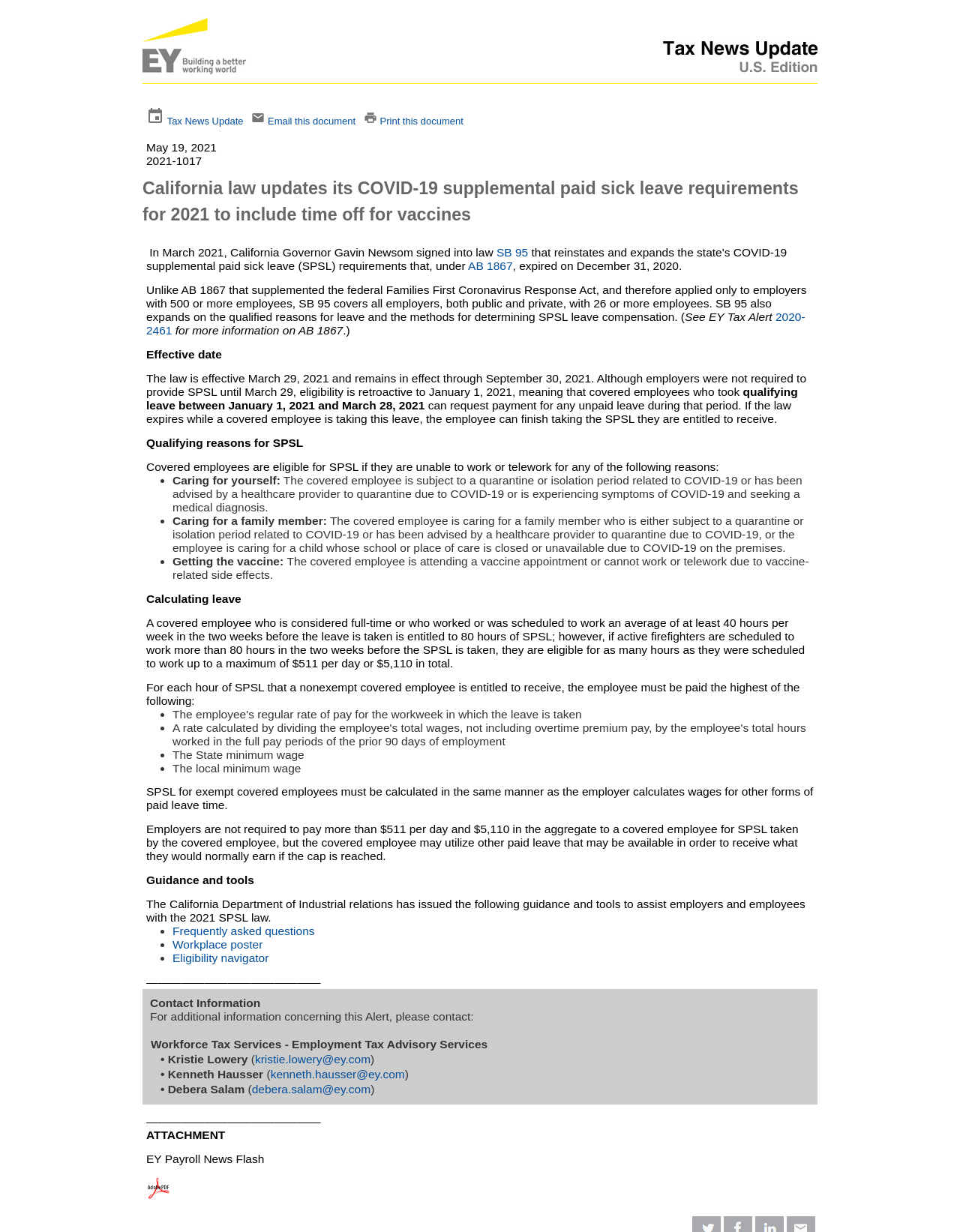Identify the bounding box coordinates of the region I need to click to complete this instruction: "Click on the link 'Tax News Update'".

[0.174, 0.094, 0.254, 0.103]